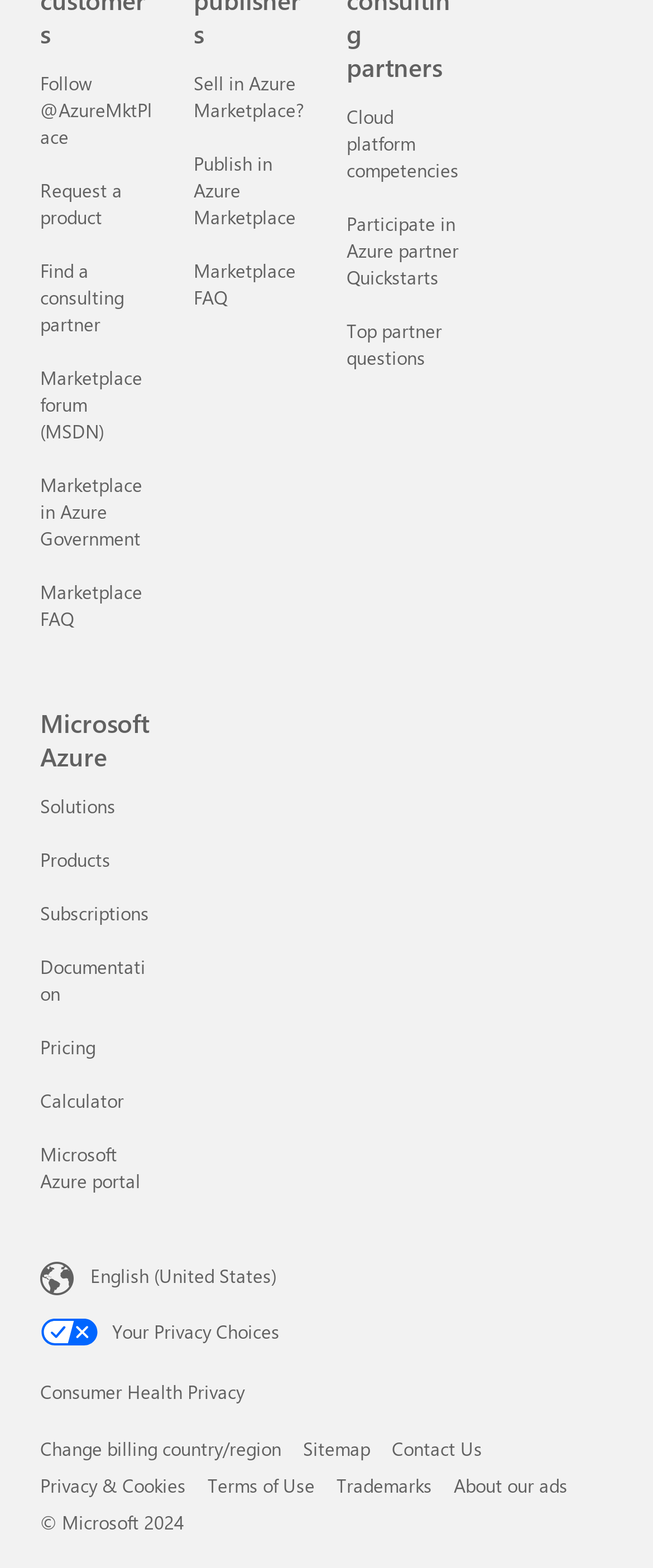Refer to the image and provide a thorough answer to this question:
What is the name of the cloud platform?

The name of the cloud platform can be found in the heading element with the text 'Microsoft Azure' at the top of the webpage.